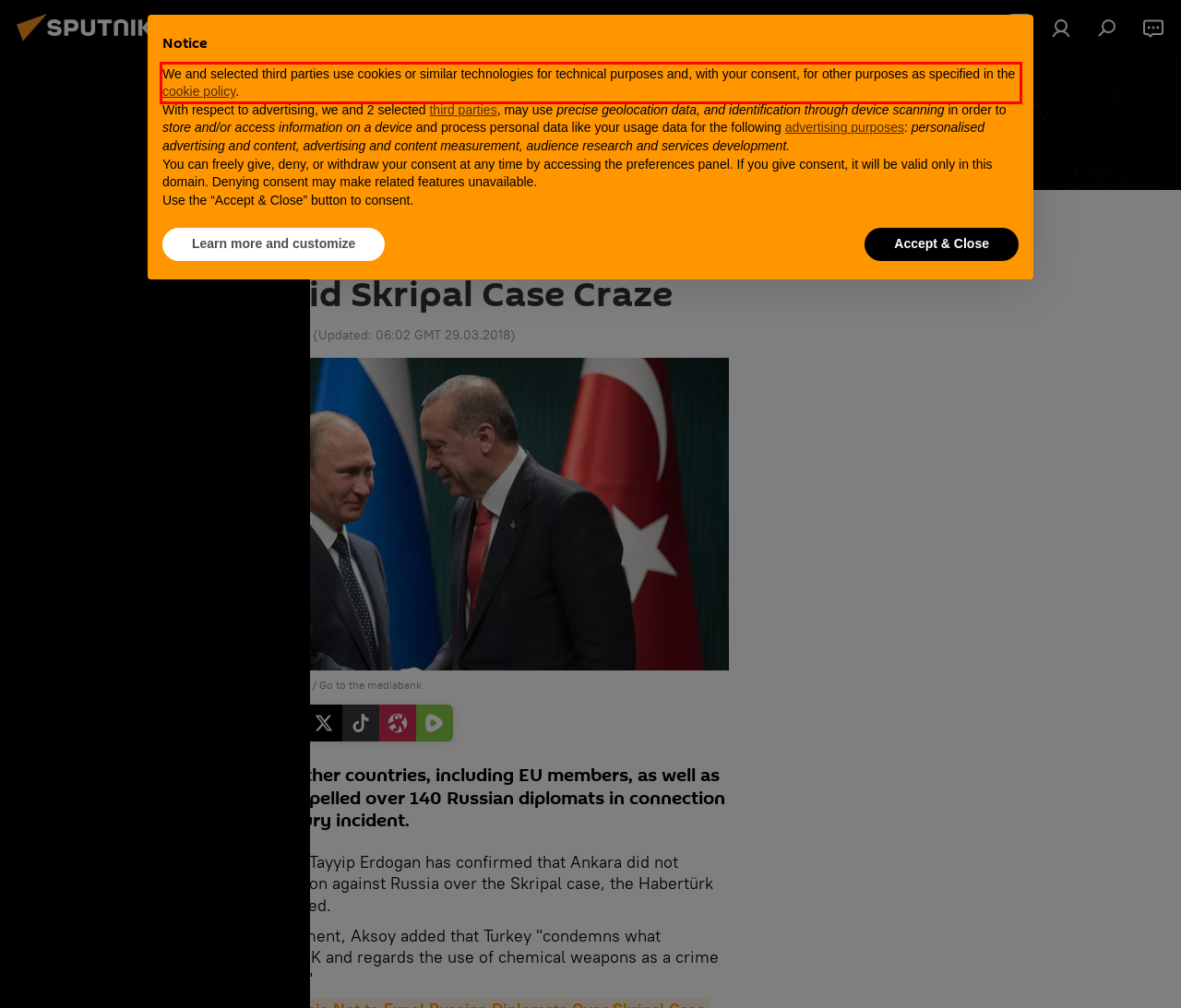Observe the screenshot of the webpage, locate the red bounding box, and extract the text content within it.

We and selected third parties use cookies or similar technologies for technical purposes and, with your consent, for other purposes as specified in the cookie policy.